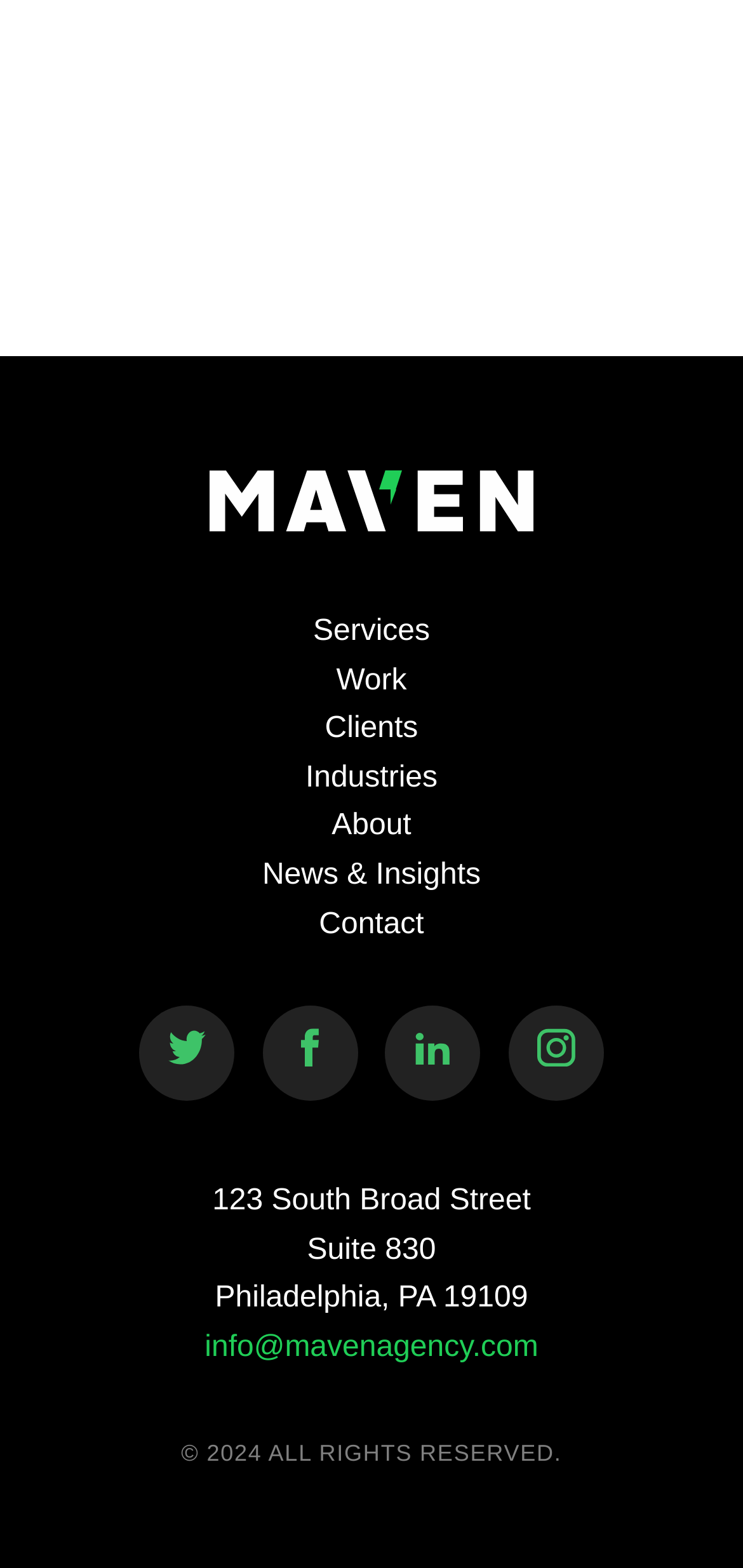Locate the bounding box coordinates of the clickable part needed for the task: "View the Chamber Orchestra of Philadelphia".

[0.099, 0.091, 0.901, 0.191]